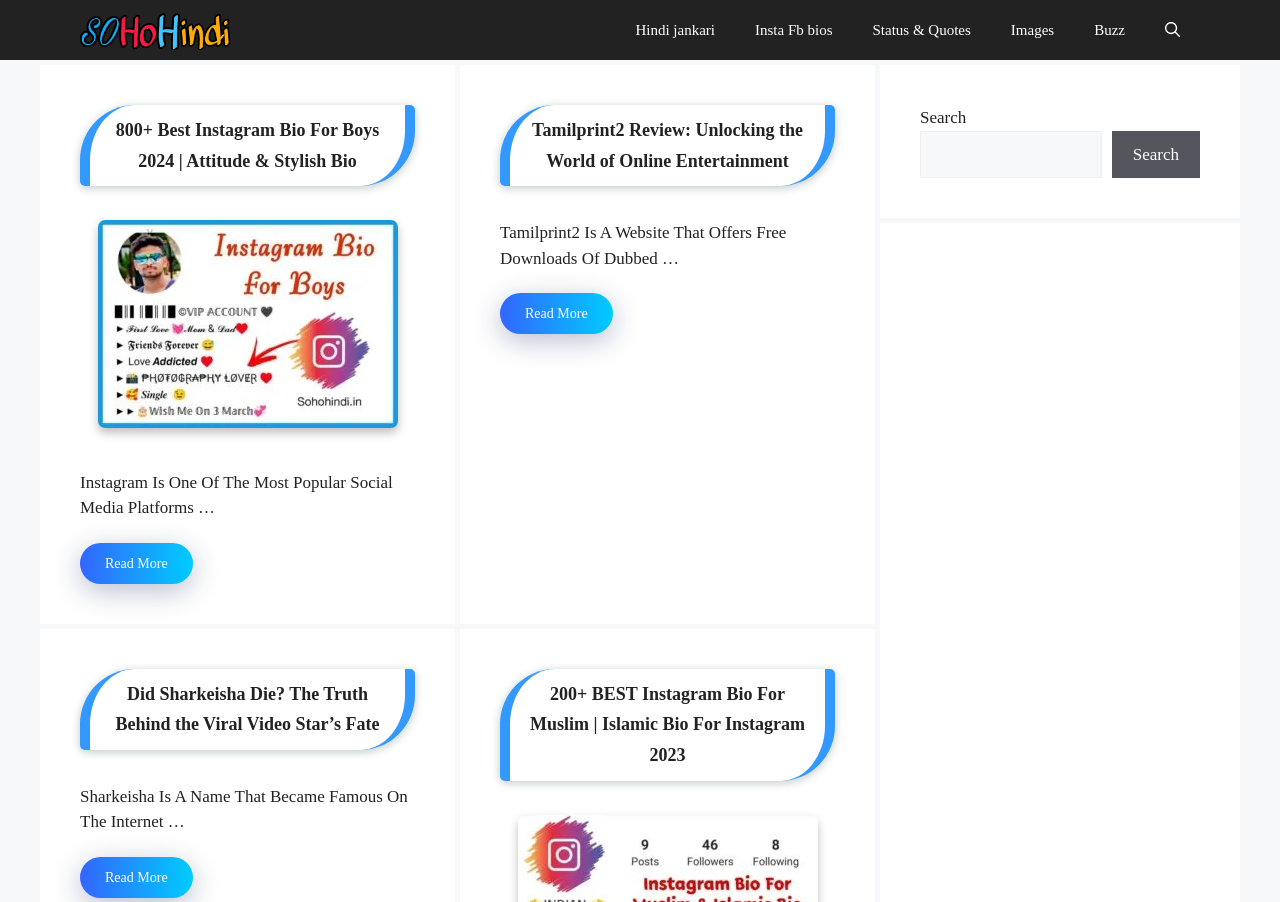Determine the bounding box coordinates of the clickable area required to perform the following instruction: "Check out Instagram Bio for boys". The coordinates should be represented as four float numbers between 0 and 1: [left, top, right, bottom].

[0.076, 0.458, 0.311, 0.479]